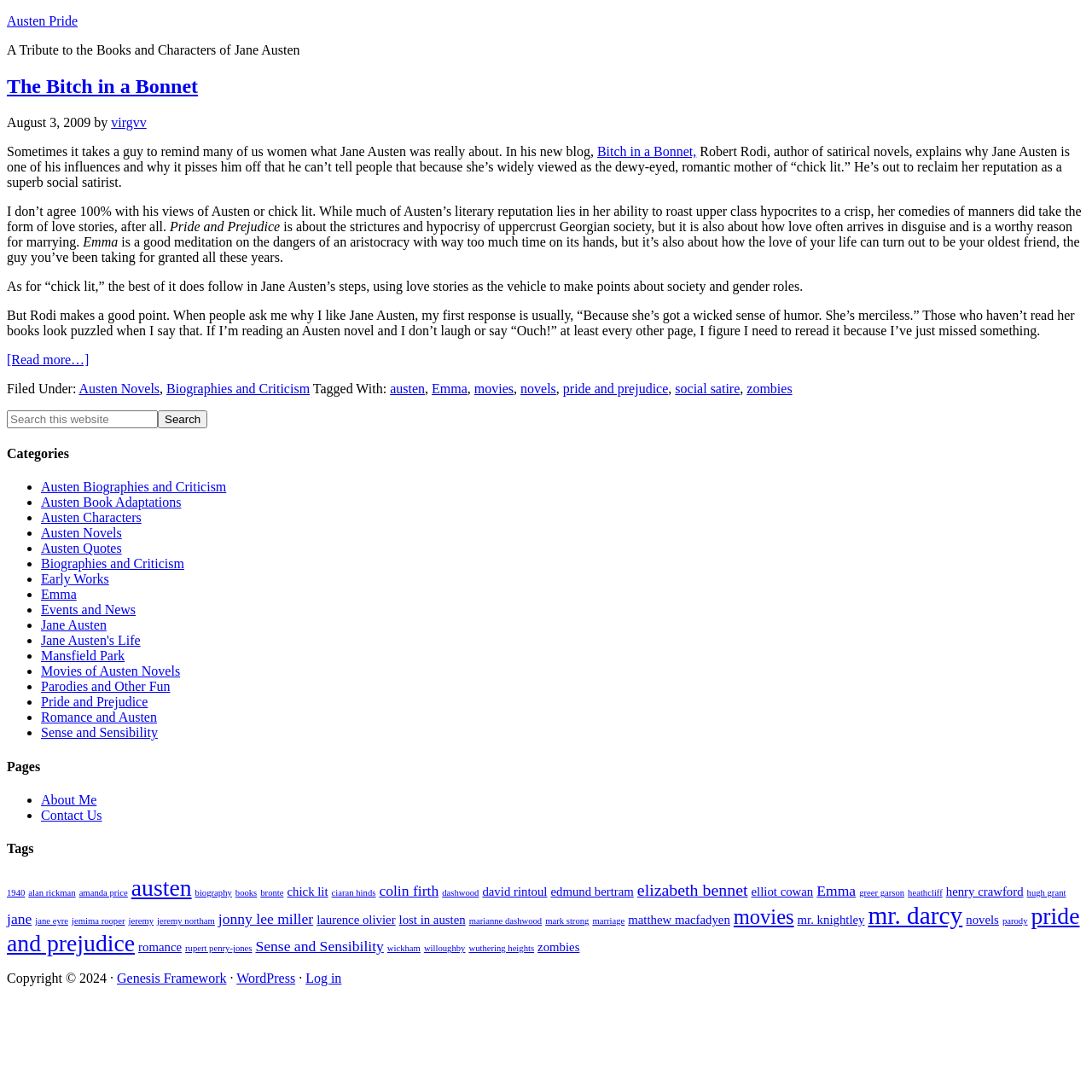How many categories are listed in the primary sidebar?
Please use the image to provide an in-depth answer to the question.

The primary sidebar section lists the categories associated with the website. Upon counting, there are 14 categories listed, including 'Austen Biographies and Criticism', 'Austen Book Adaptations', and so on.